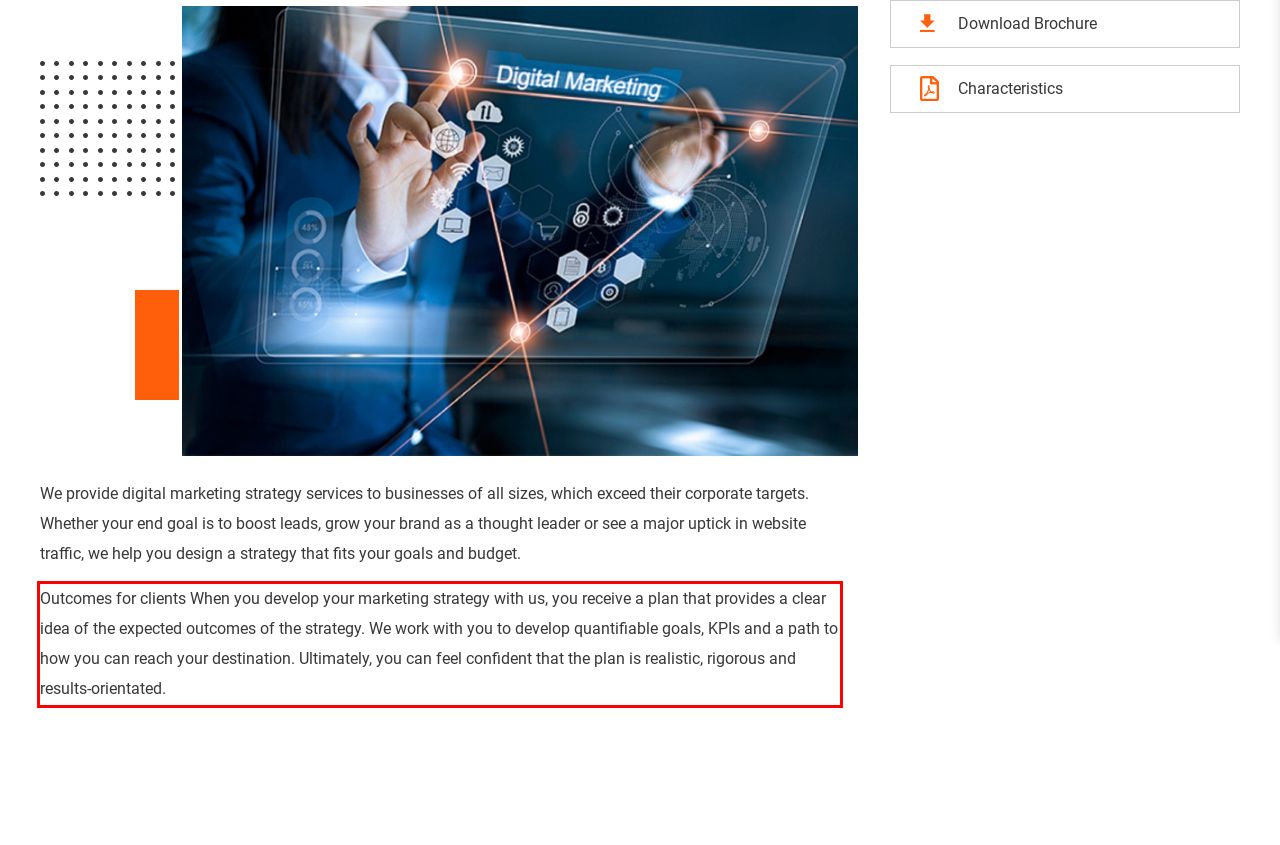From the given screenshot of a webpage, identify the red bounding box and extract the text content within it.

Outcomes for clients When you develop your marketing strategy with us, you receive a plan that provides a clear idea of the expected outcomes of the strategy. We work with you to develop quantifiable goals, KPIs and a path to how you can reach your destination. Ultimately, you can feel confident that the plan is realistic, rigorous and results-orientated.